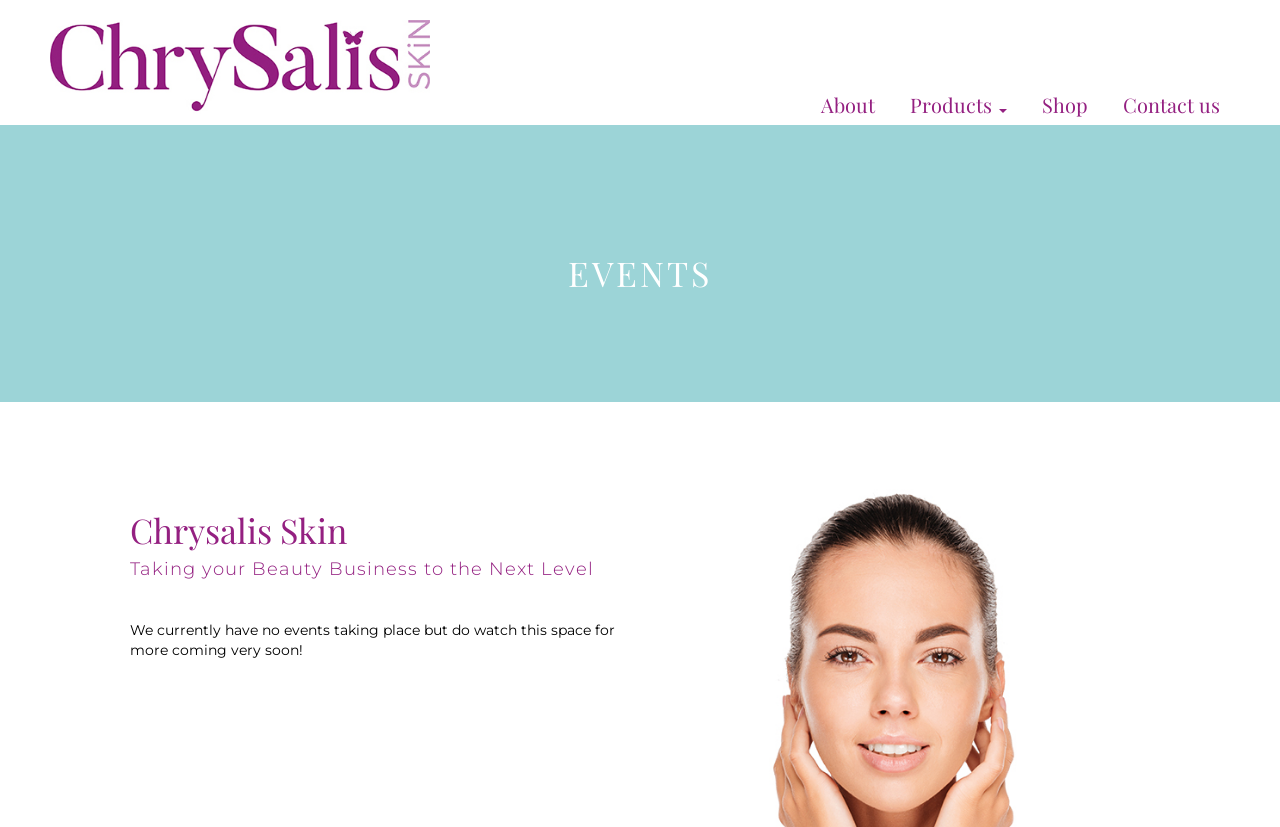Provide a comprehensive description of the webpage.

The webpage is about Chrysalis Skin, a beauty business. At the top left, there is a heading and a link with the text "Chrysalis Skin", accompanied by an image with the same name. This element is likely a logo or a brand identifier.

On the top right, there are four links: "About", "Products", "Shop", and "Contact us", arranged horizontally in that order. These links are likely part of the main navigation menu.

Below the navigation menu, there is a section dedicated to events. The heading "EVENTS" is prominently displayed, followed by two more headings: "Chrysalis Skin" and "Taking your Beauty Business to the Next Level". These headings are stacked vertically, with the first one being the largest.

Underneath the headings, there is a paragraph of text that reads, "We currently have no events taking place but do watch this space for more coming very soon!" This message suggests that the events section is currently empty but will be updated soon.

There are no other notable elements on the webpage, aside from the navigation menu and the events section.